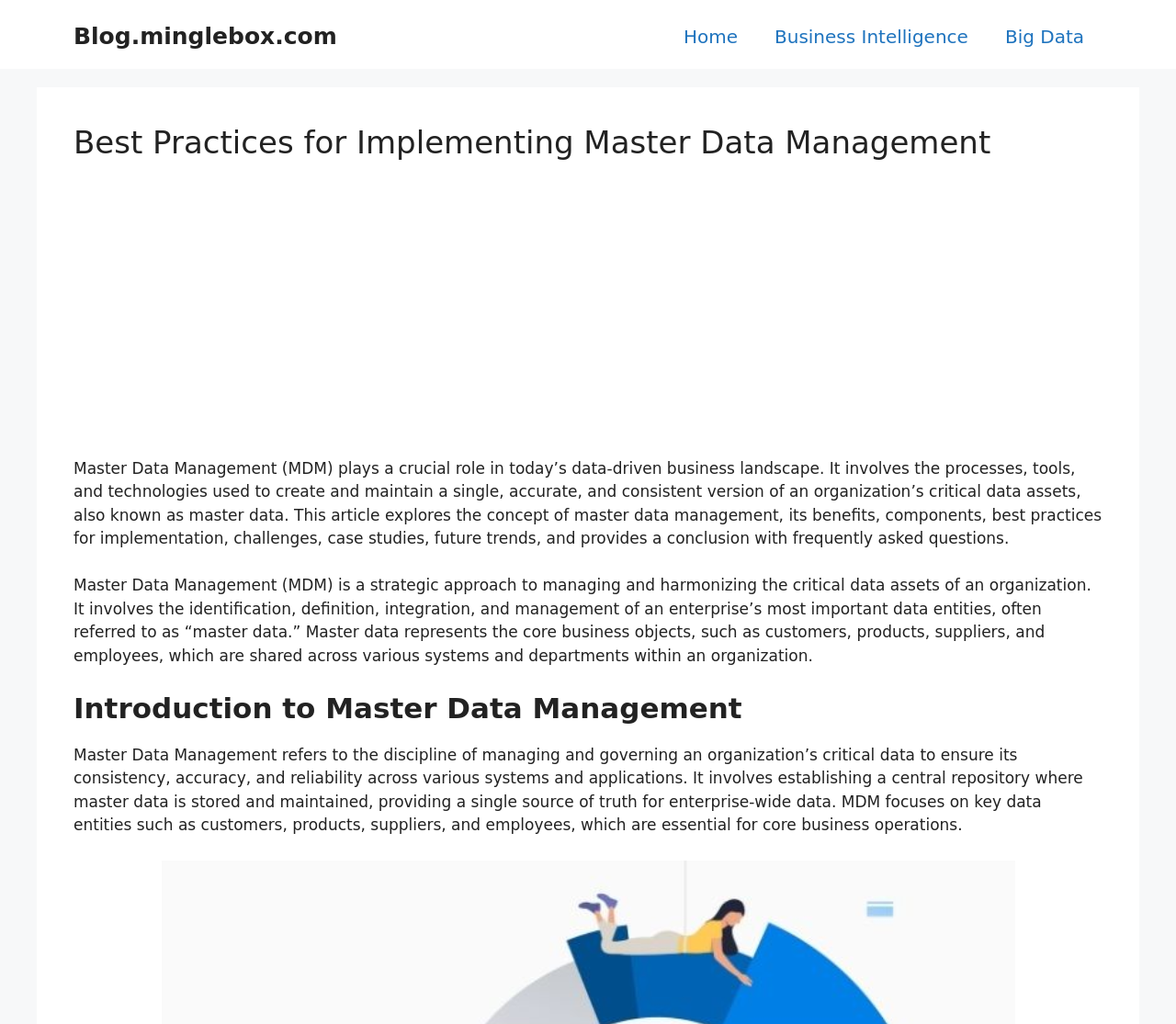Summarize the webpage in an elaborate manner.

The webpage is about Master Data Management, with a focus on its implementation and best practices. At the top, there is a banner with a link to the site "Blog.minglebox.com" on the left side, and a primary navigation menu on the right side, containing links to "Home", "Business Intelligence", and "Big Data". 

Below the navigation menu, there is a header section with a heading that reads "Best Practices for Implementing Master Data Management". 

The main content area is divided into several sections. The first section provides an introduction to Master Data Management, explaining its role in today's data-driven business landscape and its benefits. This section is followed by an iframe advertisement. 

The next section is a lengthy paragraph that delves deeper into the concept of Master Data Management, its components, and best practices for implementation. 

Below this, there is another section with a heading "Introduction to Master Data Management", which provides a more detailed explanation of what Master Data Management is, its focus on key data entities, and its importance in ensuring consistency and accuracy across systems and applications.